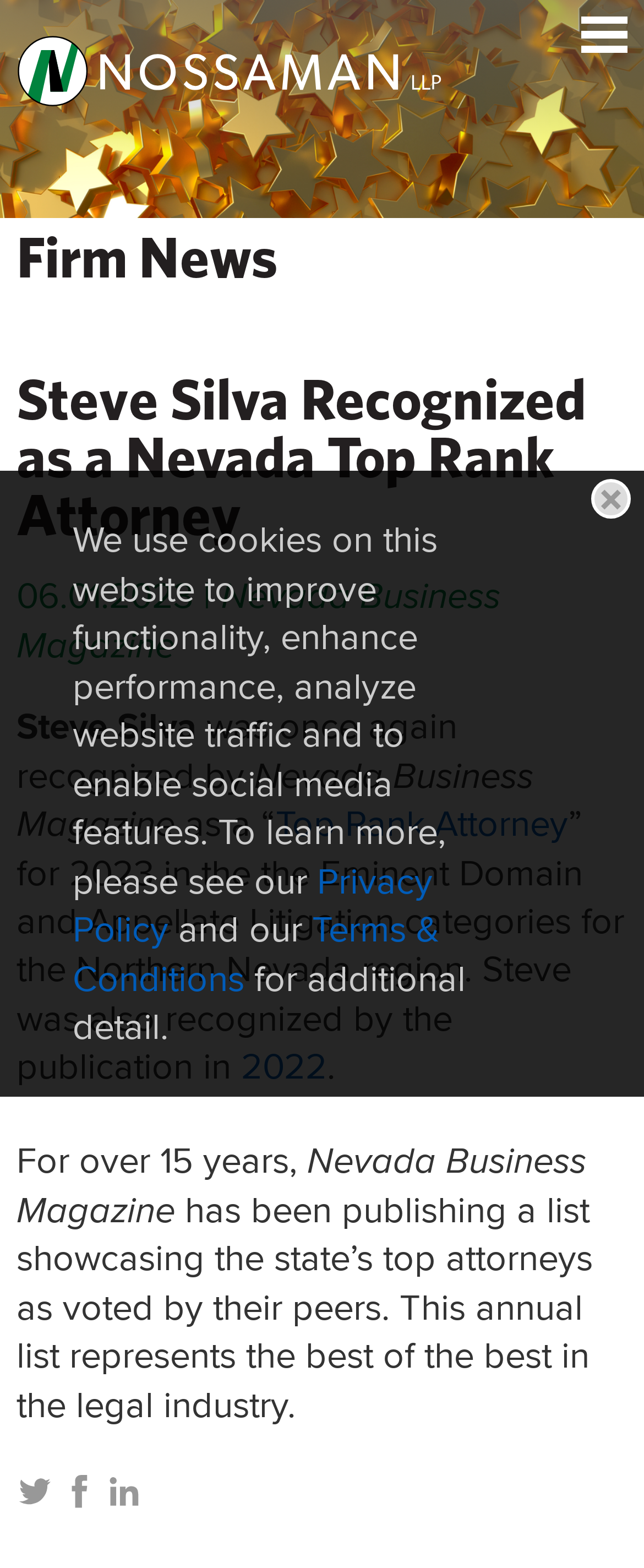Describe all visible elements and their arrangement on the webpage.

The webpage is about Steve Silva being recognized as a top-ranked attorney in Nevada. At the top left corner, there is a link to "Nossaman LLP" accompanied by an image with the same name. On the top right corner, there is a link to "Main Menu". Below the top section, there is a banner image that spans the entire width of the page.

The main content of the page is divided into sections. The first section has a heading that reads "Steve Silva Recognized as a Nevada Top Rank Attorney" and is followed by a date "06.01.2023" and a mention of "Nevada Business Magazine". The text then describes Steve Silva being recognized as a top-ranked attorney in the Eminent Domain and Appellate Litigation categories for the Northern Nevada region.

Below this section, there is a paragraph of text that explains that Steve Silva has been recognized by Nevada Business Magazine for over 15 years. The magazine publishes an annual list of top attorneys in the state, as voted by their peers.

At the bottom of the page, there are links to social media platforms, including Twitter, Facebook, and LinkedIn, each accompanied by an image. There are also links to "Jump to Page", "Privacy Policy", and "Terms & Conditions" on the bottom right corner of the page. A "Close" button is located near the bottom right corner as well.